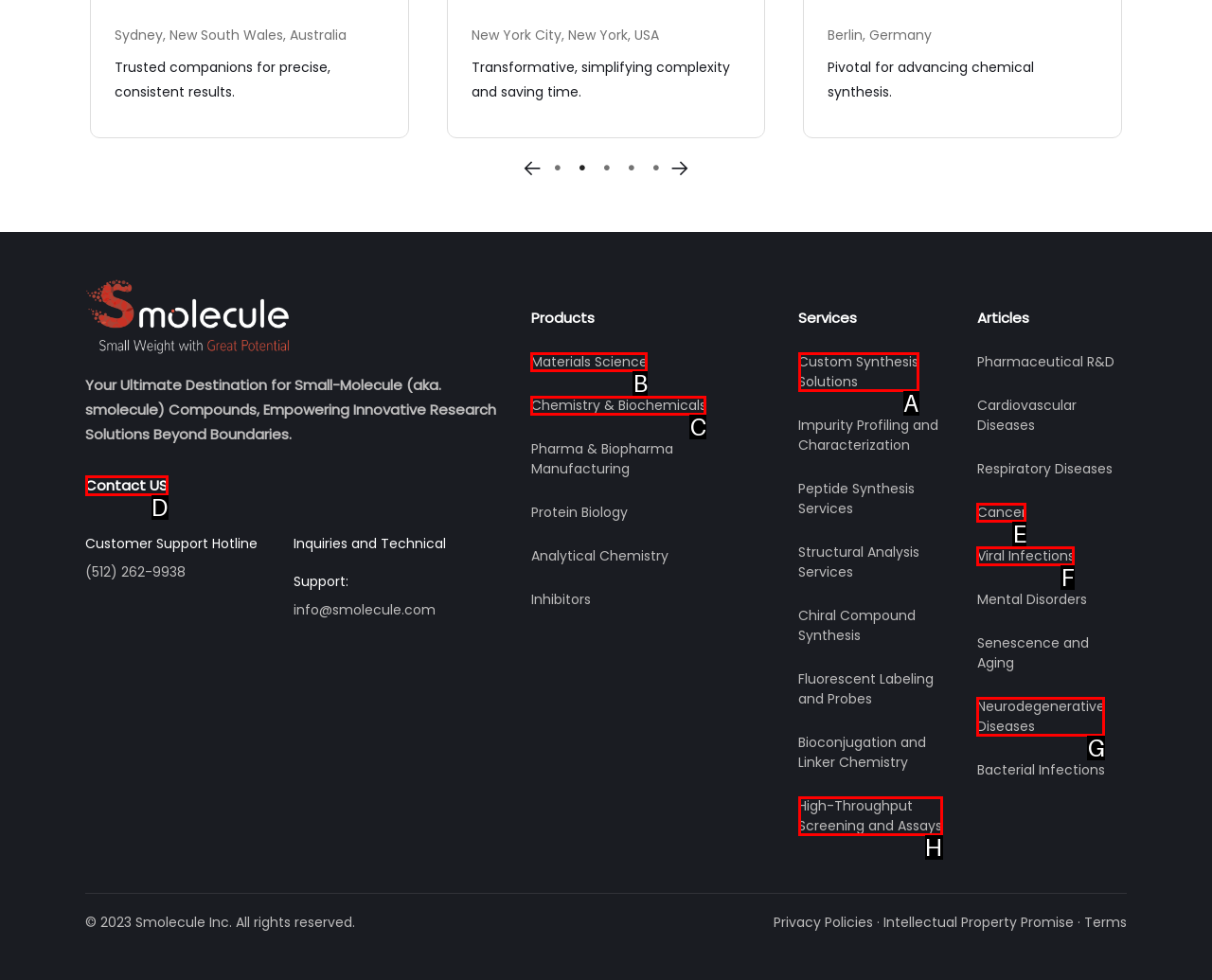Determine the letter of the UI element that will complete the task: View Materials Science products
Reply with the corresponding letter.

B